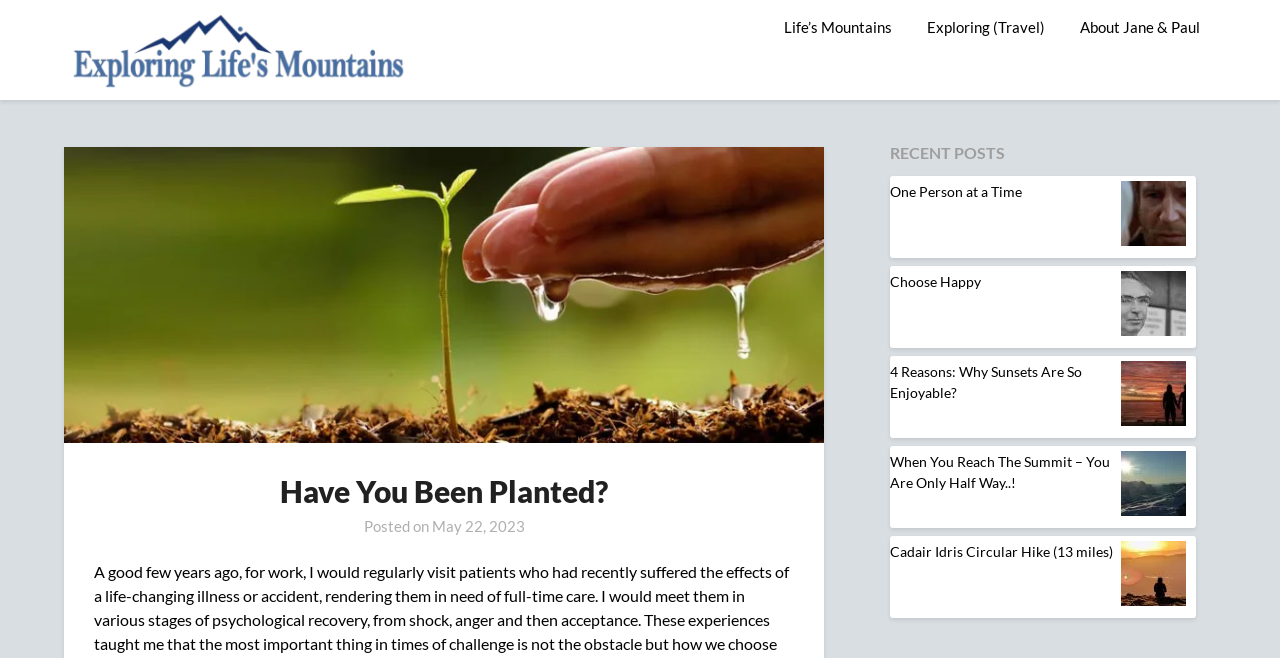How many recent posts are listed?
Carefully analyze the image and provide a thorough answer to the question.

The recent posts are listed below the 'RECENT POSTS' heading, and there are 5 posts listed, each with a heading, an image, and a link.